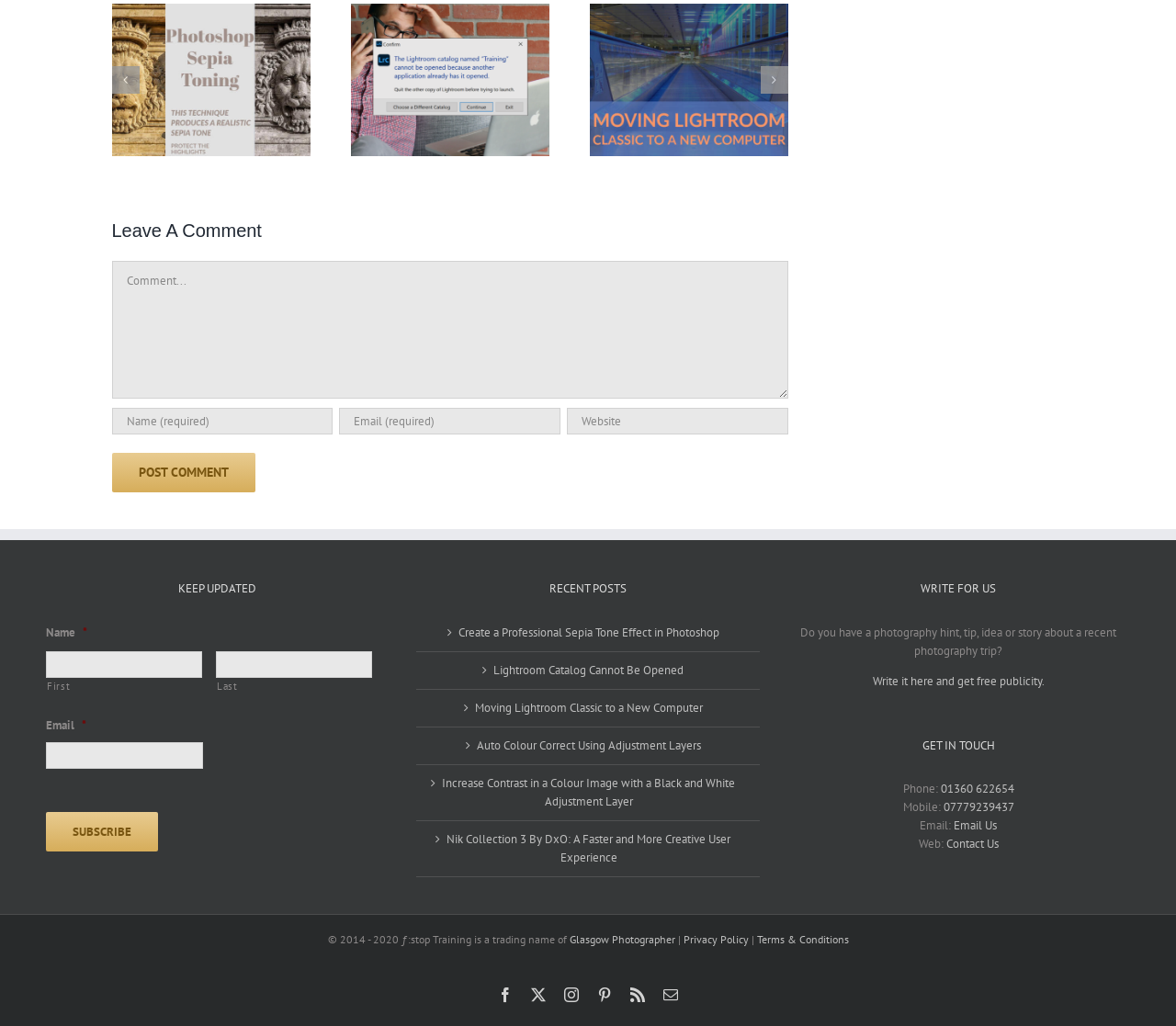Show the bounding box coordinates of the region that should be clicked to follow the instruction: "Write it here and get free publicity."

[0.742, 0.656, 0.888, 0.671]